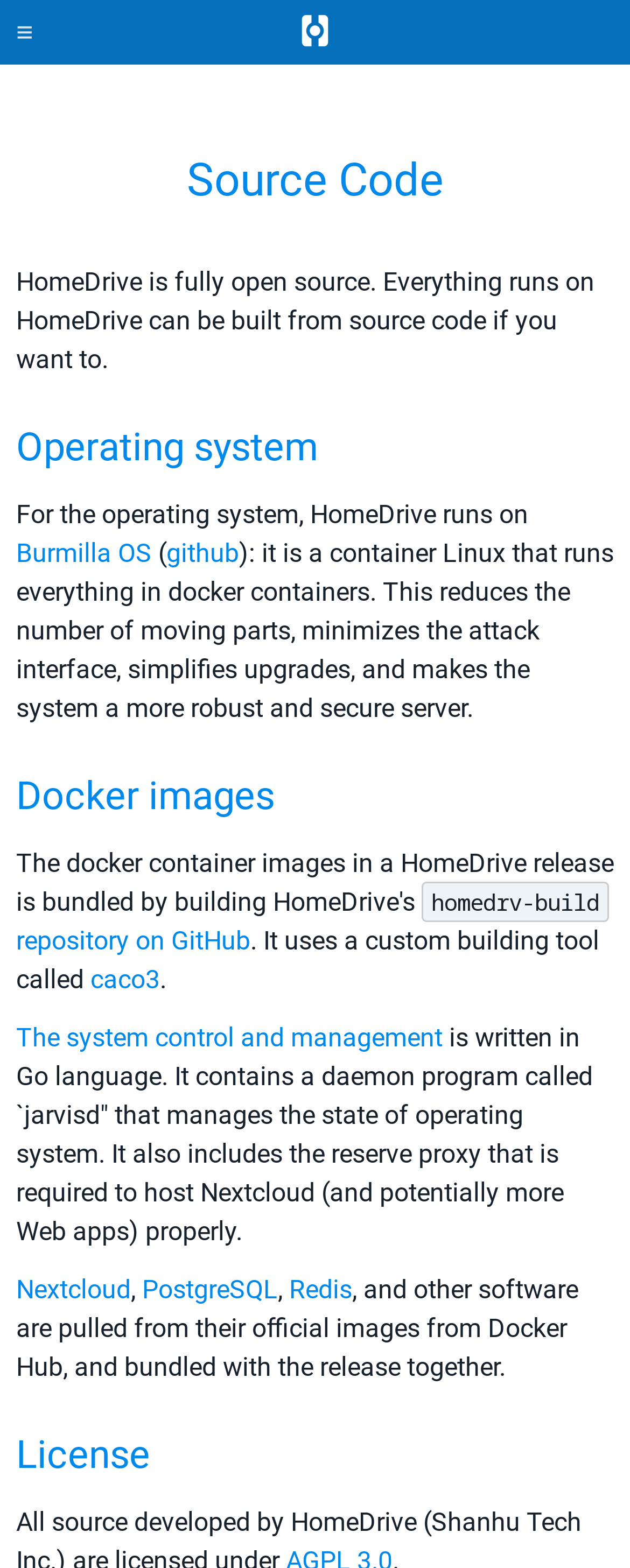Provide the bounding box coordinates of the area you need to click to execute the following instruction: "Visit the Burmilla OS page".

[0.026, 0.343, 0.241, 0.363]